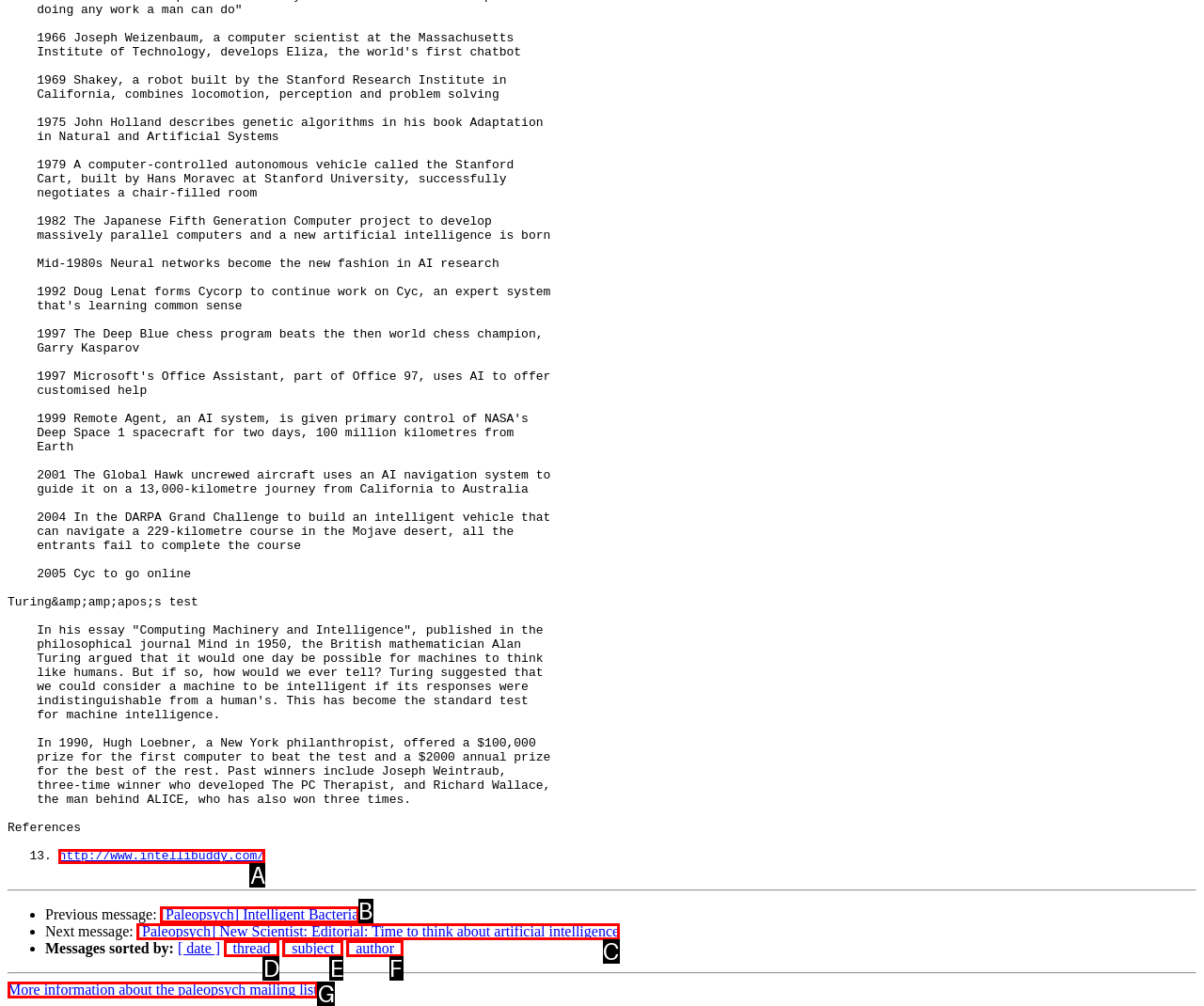Pick the option that corresponds to: http://www.intellibuddy.com/
Provide the letter of the correct choice.

A